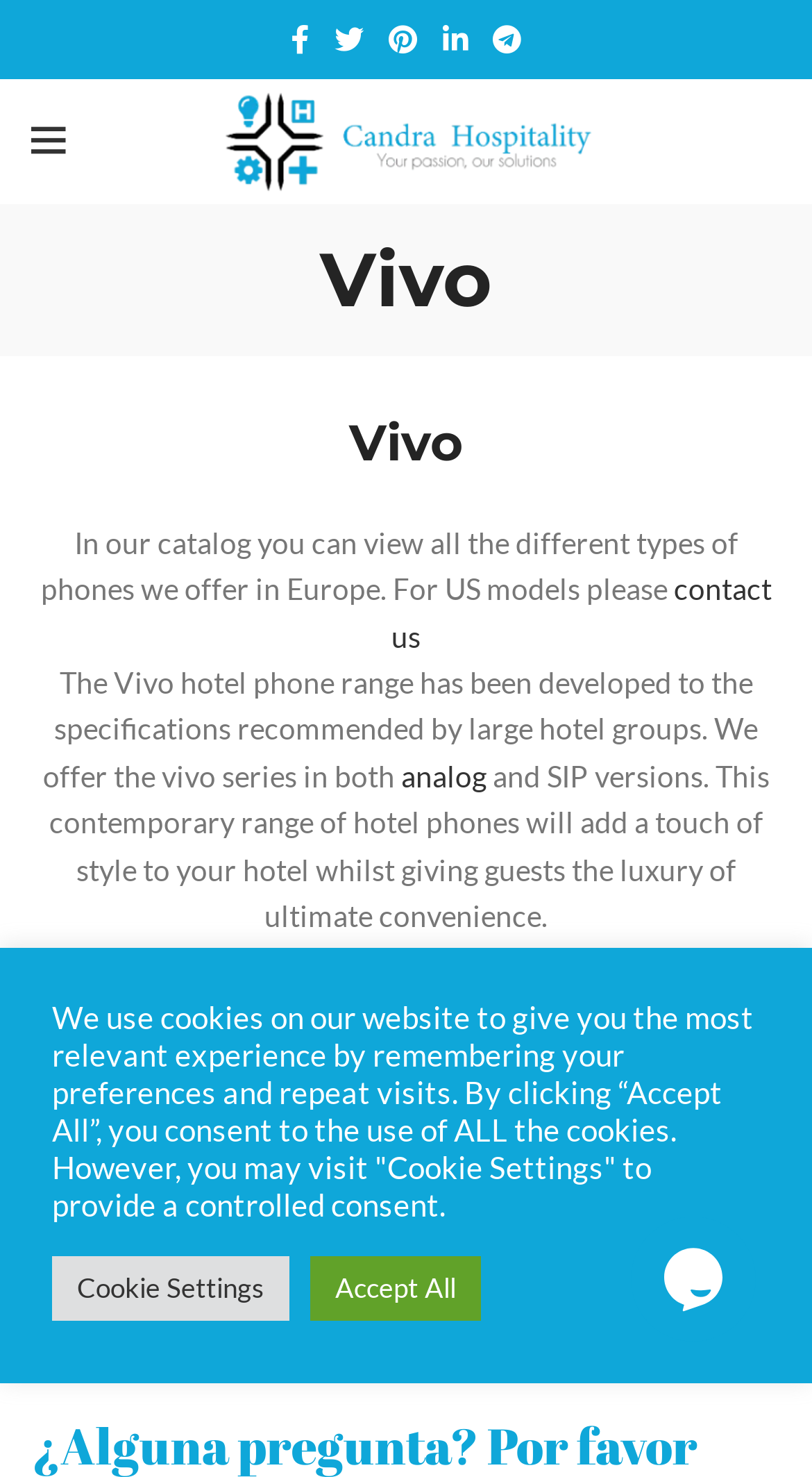What is the brand of hotel phones offered?
Examine the webpage screenshot and provide an in-depth answer to the question.

Based on the webpage, I can see that the brand of hotel phones offered is Vivo, which is mentioned in the heading 'Vivo' and also in the text 'The Vivo hotel phone range has been developed to the specifications recommended by large hotel groups.'